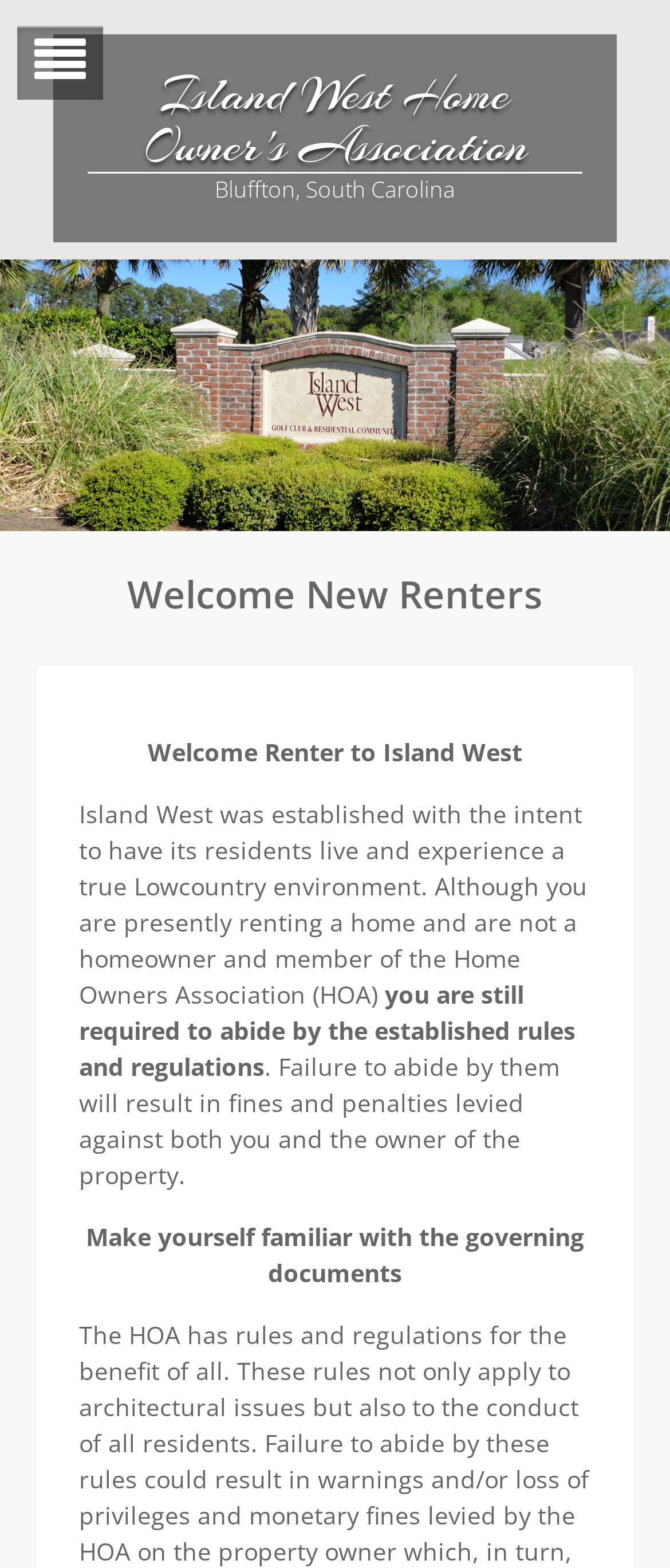What is the location of Island West?
Look at the webpage screenshot and answer the question with a detailed explanation.

I found the answer by looking at the static text element with the content 'Bluffton, South Carolina' which is located below the link 'Island West Home Owner's Association'.